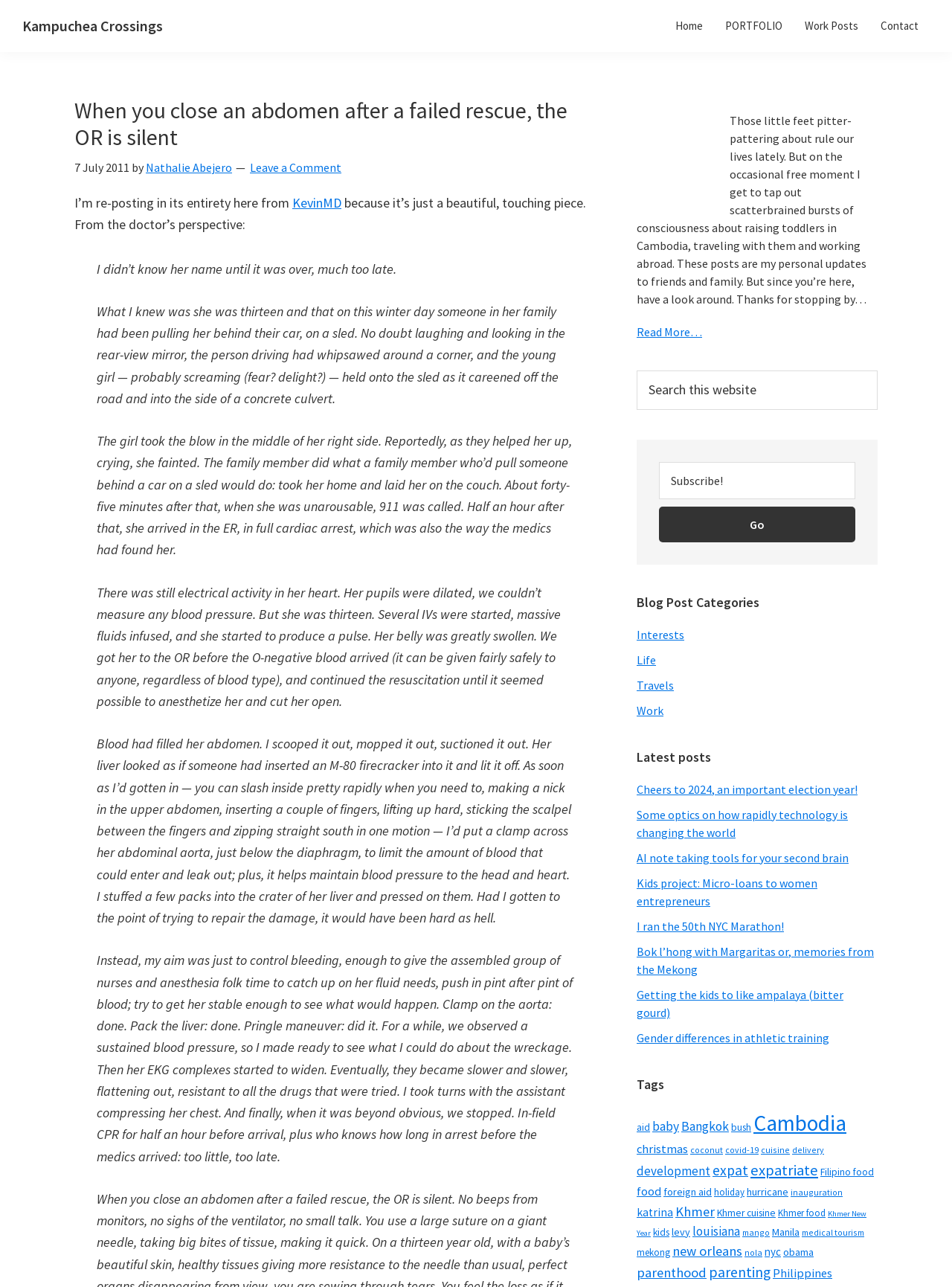Identify the coordinates of the bounding box for the element described below: "Gender differences in athletic training". Return the coordinates as four float numbers between 0 and 1: [left, top, right, bottom].

[0.669, 0.8, 0.871, 0.812]